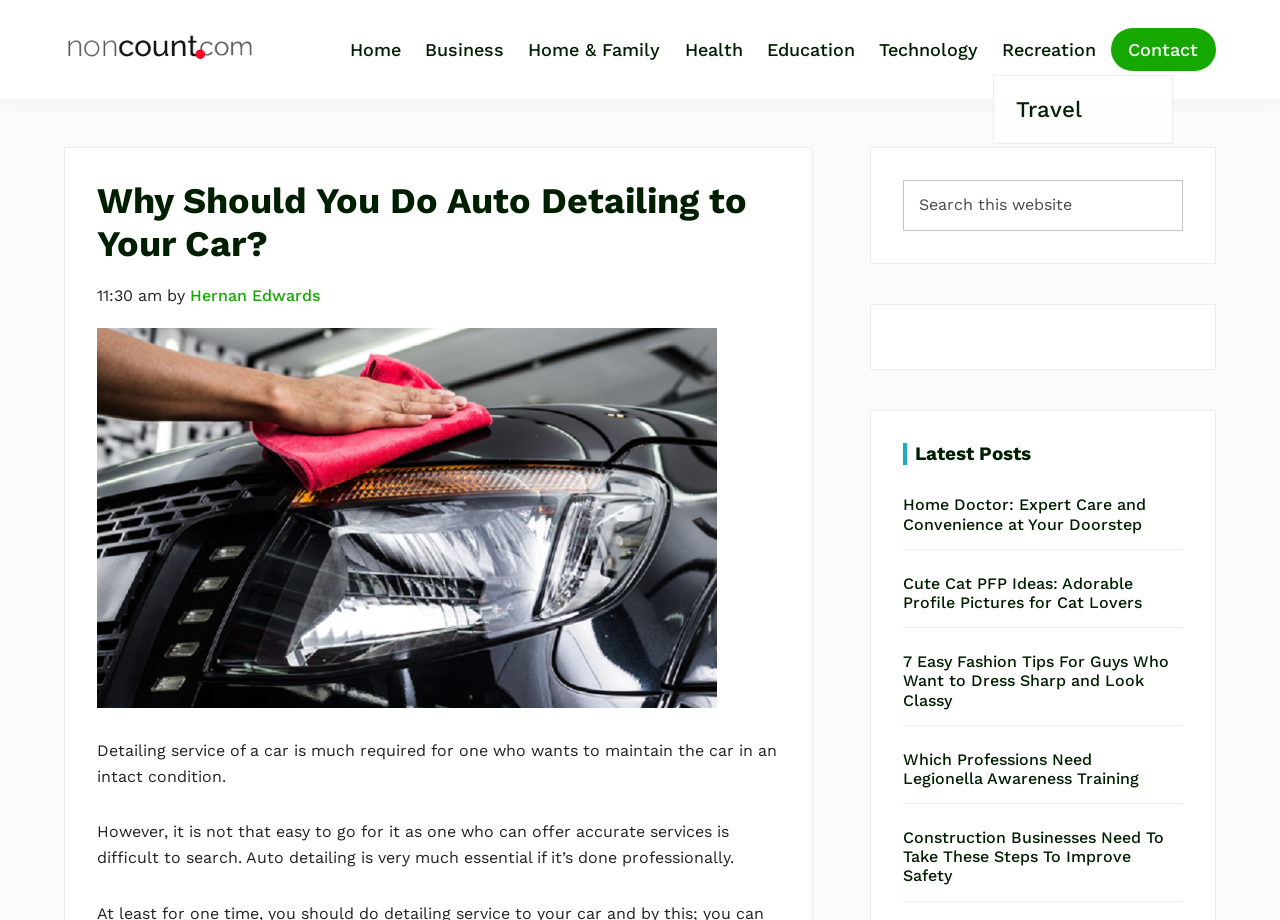What is the website's name?
Respond to the question with a well-detailed and thorough answer.

I found the website's name by looking at the top-left corner of the webpage, where it says 'NonCount.com' in a prominent font.